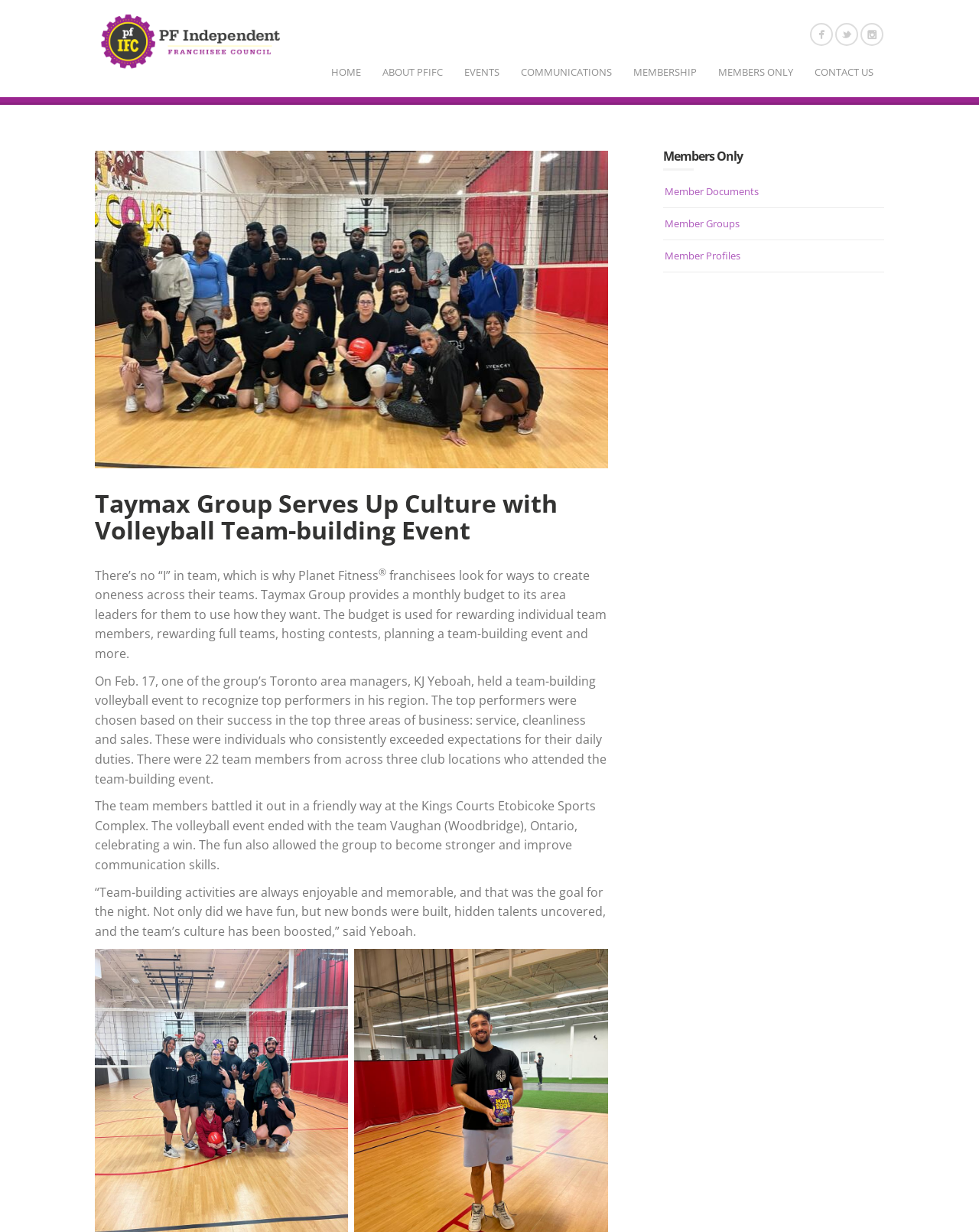Predict the bounding box coordinates of the UI element that matches this description: "HOME". The coordinates should be in the format [left, top, right, bottom] with each value between 0 and 1.

None